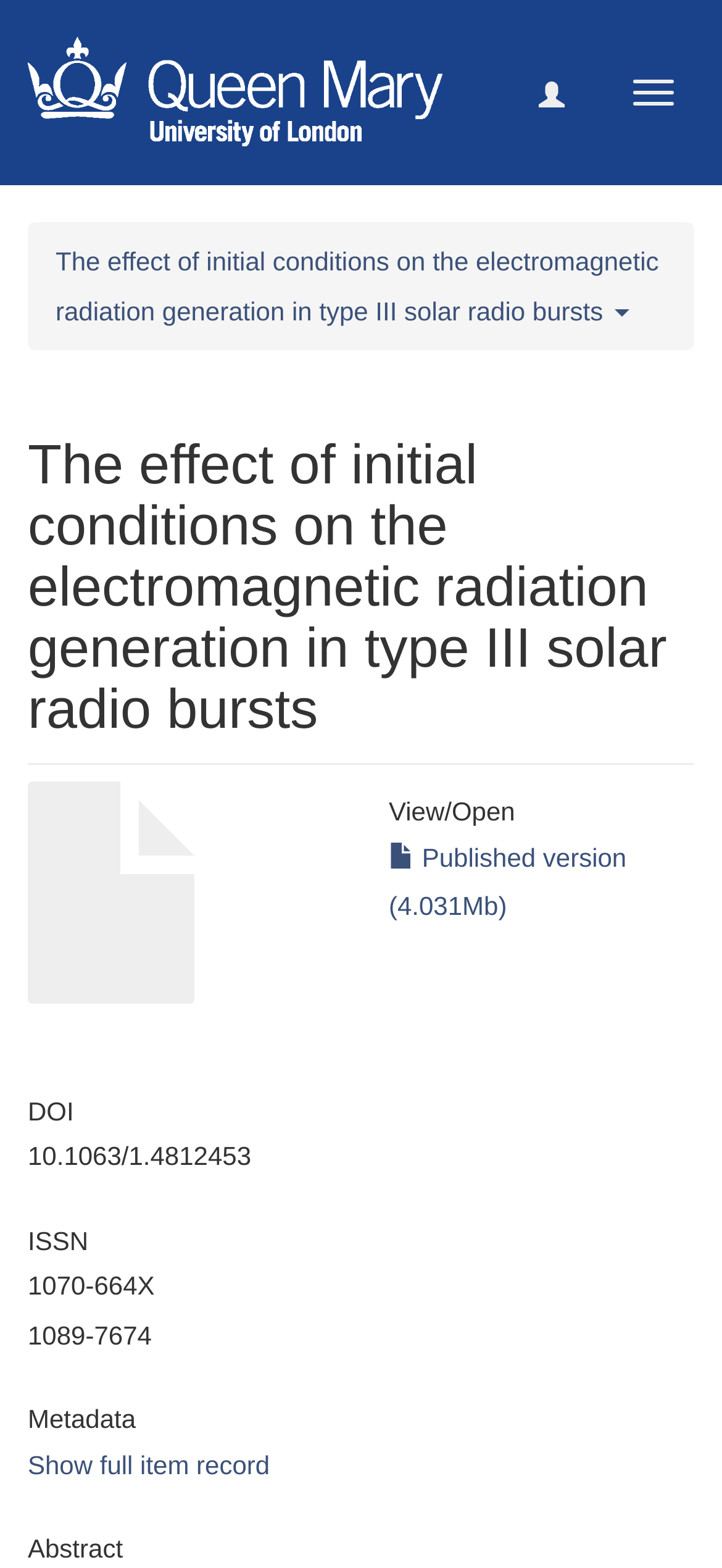Give the bounding box coordinates for this UI element: "parent_node: Toggle navigation". The coordinates should be four float numbers between 0 and 1, arranged as [left, top, right, bottom].

[0.0, 0.0, 0.65, 0.118]